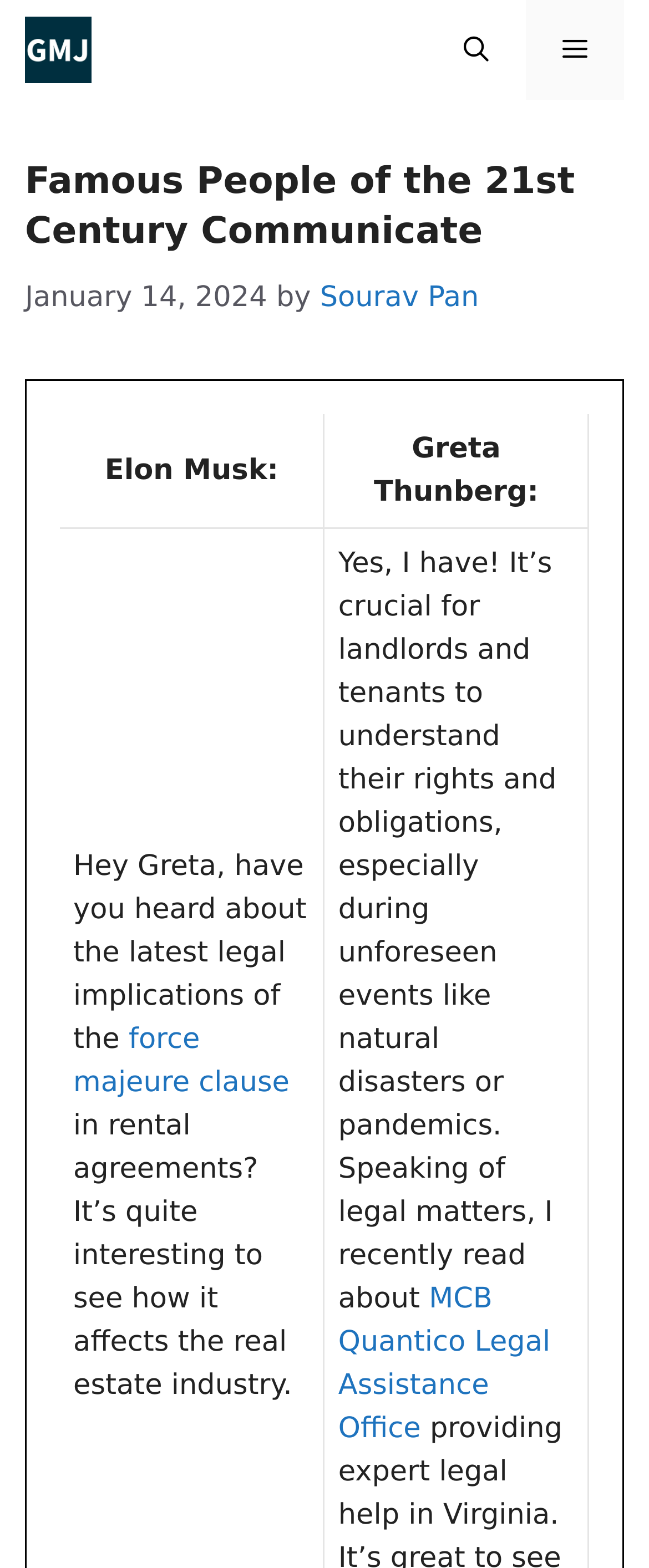How many links are there in the table?
Your answer should be a single word or phrase derived from the screenshot.

2